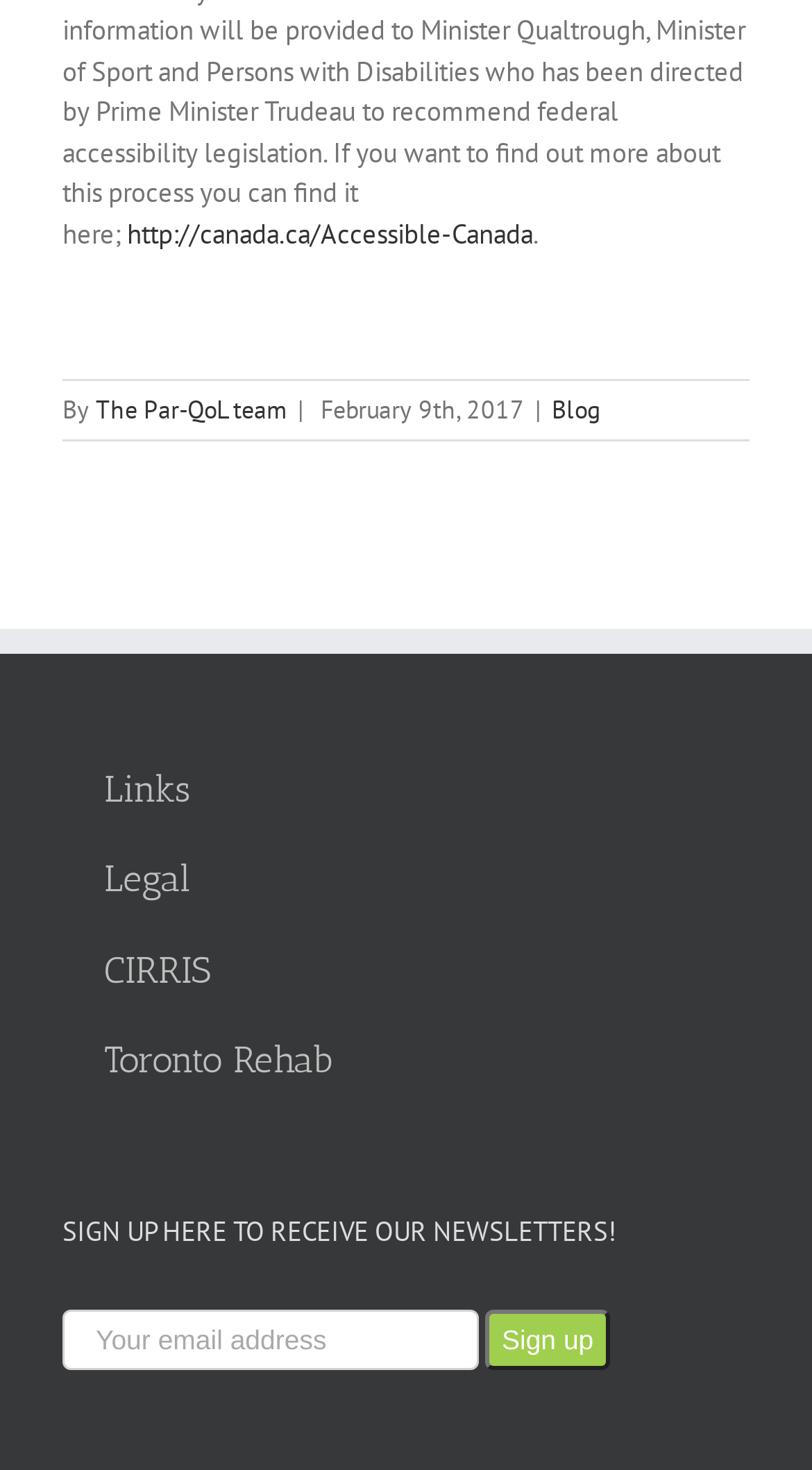Kindly provide the bounding box coordinates of the section you need to click on to fulfill the given instruction: "Go to Links".

[0.077, 0.507, 0.921, 0.569]